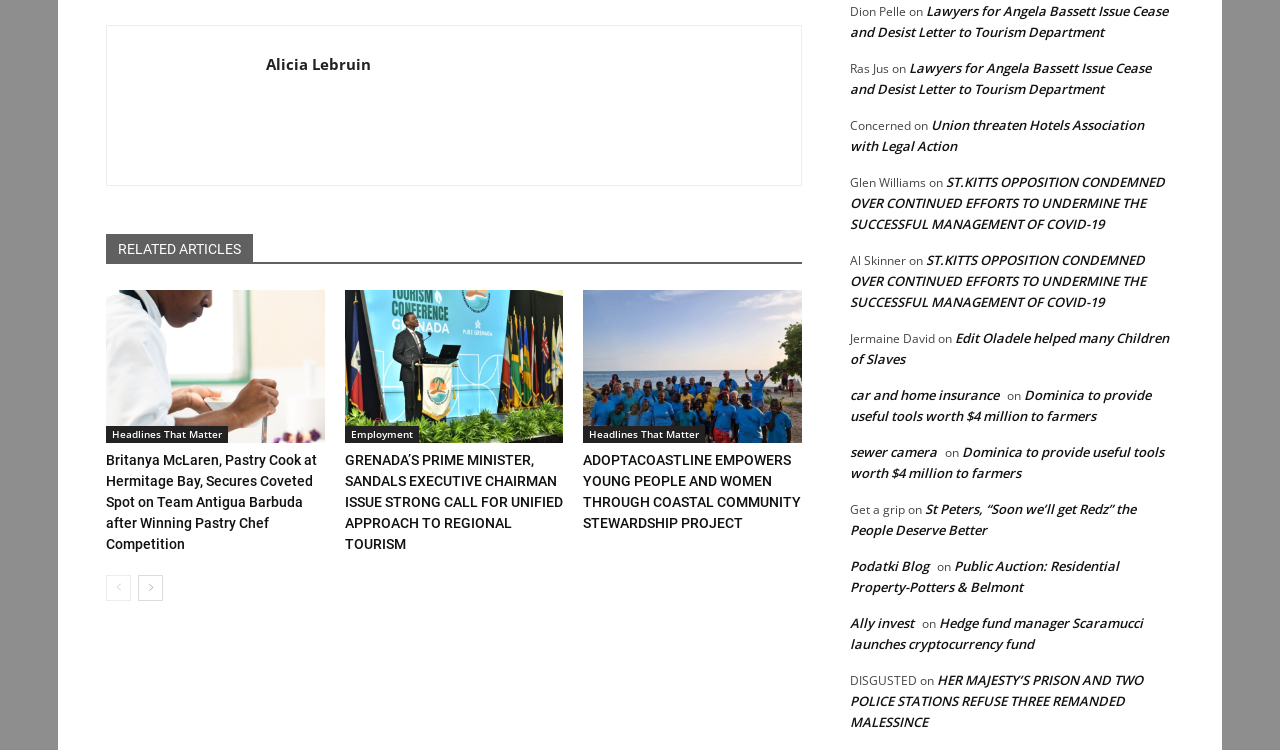Respond to the question below with a single word or phrase:
How many pages of articles are there?

At least 2